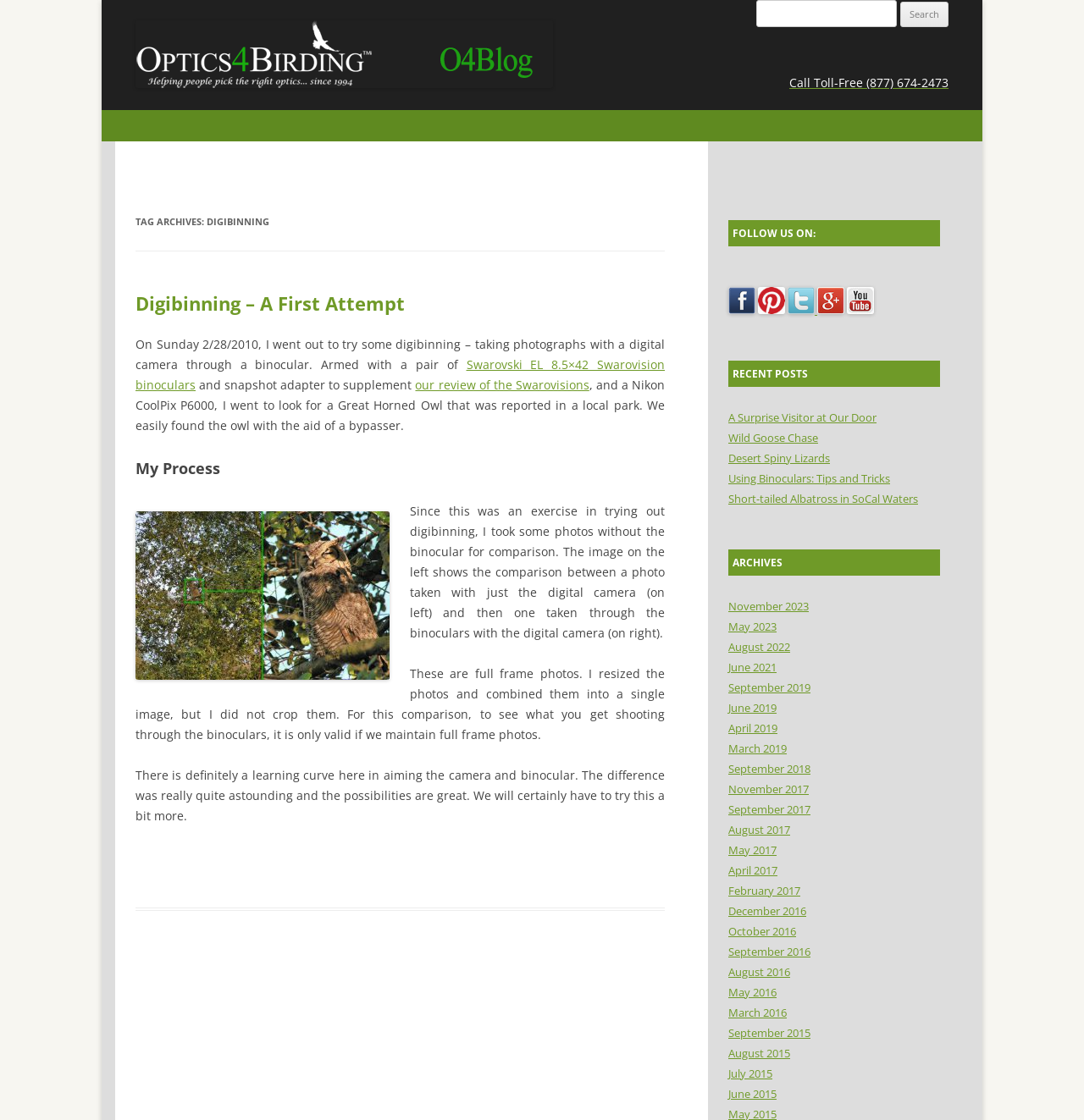What is the category of the post 'A Surprise Visitor at Our Door'?
Please respond to the question with a detailed and informative answer.

The post 'A Surprise Visitor at Our Door' is listed under the heading 'RECENT POSTS' which indicates that it is a recent post on the blog.